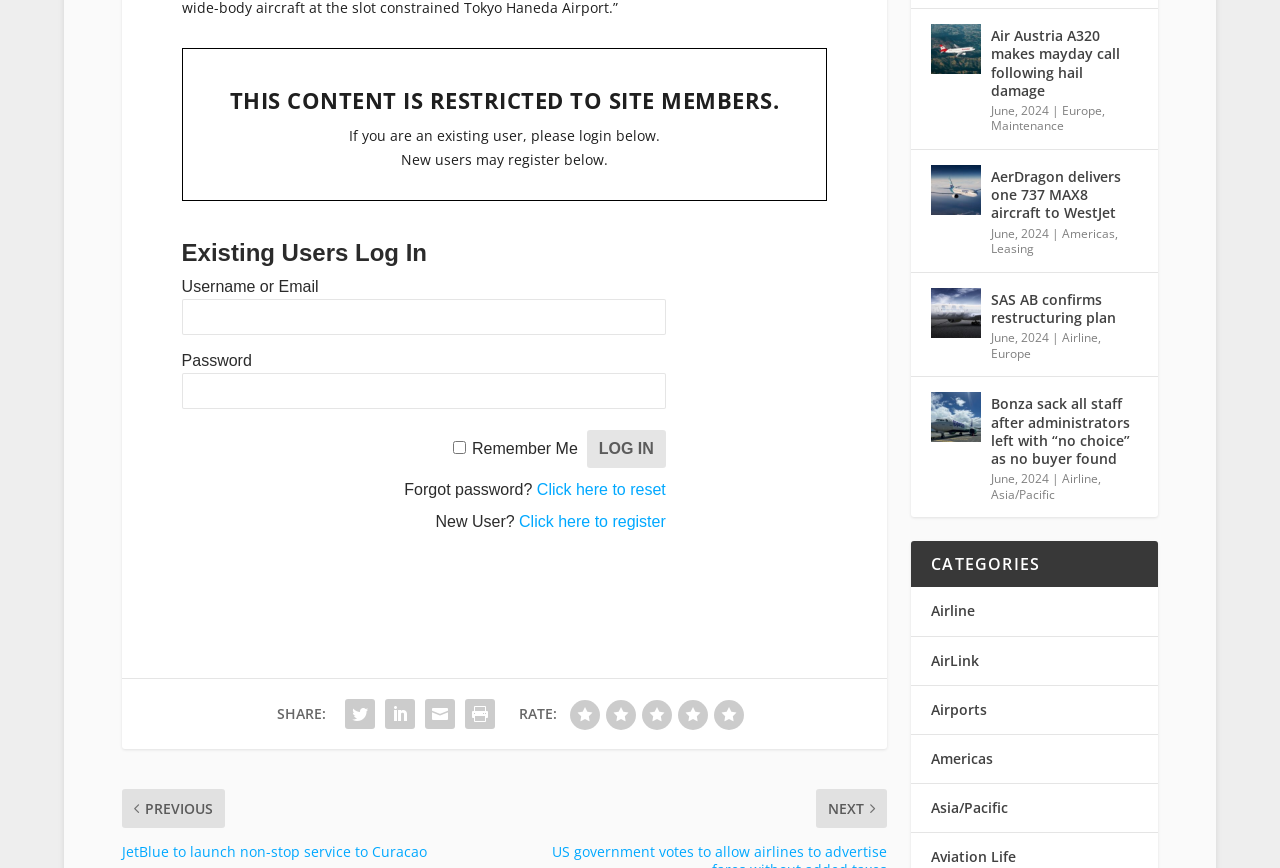Please respond to the question with a concise word or phrase:
What is the rating system used on this webpage?

1-5 stars